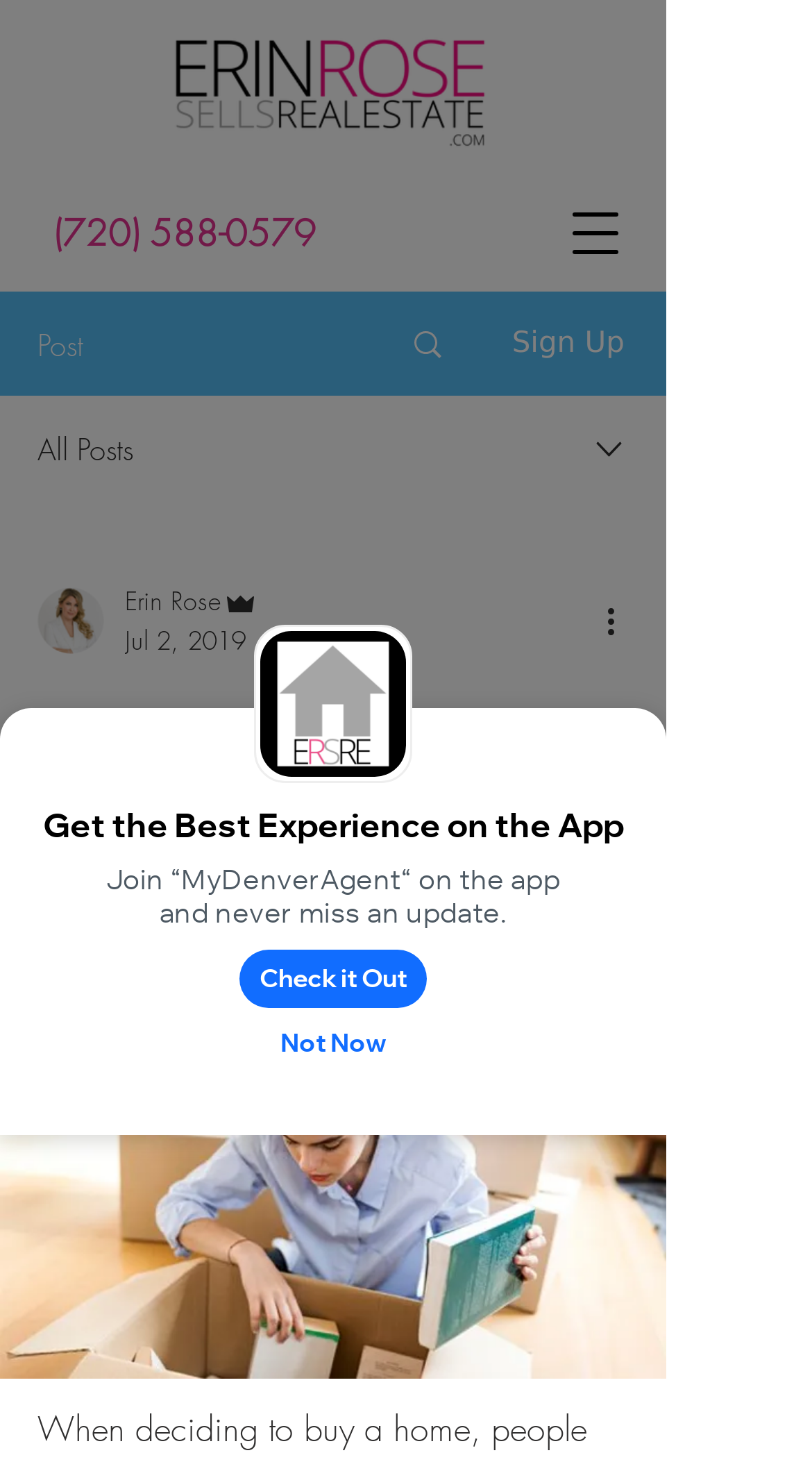Deliver a detailed narrative of the webpage's visual and textual elements.

This webpage appears to be a blog or article page, with a focus on real estate and condominiums. At the top, there is a large heading that reads "Millennials Are Increasing the Demand for Condominiums". Below this heading, there is a small image and a brief introduction or summary of the article.

To the left of the heading, there is a navigation menu that can be opened by clicking on the "Open navigation menu" button. This menu contains links to various sections of the website, including "Post", "Sign Up", and "All Posts".

On the right side of the page, there is a call-to-action section with two buttons: "Check it Out" and "Not Now". Above this section, there is a static text that reads "Get the Best Experience on the App" and a brief description of the app.

Further down the page, there is a section with a combobox that allows users to select an option. This section also contains an image of a writer, the writer's name "Erin Rose", and the date and time the article was published.

The main content of the article is not explicitly described in the accessibility tree, but it is likely to be a lengthy text that discusses the topic of millennials and condominium demand. At the bottom of the page, there is a button that reads "More actions" and a "Quick actions" button.

There are several images scattered throughout the page, including an image of a condominium, a writer's picture, and various icons and buttons. The page also contains several links, including a phone number and a link to the article title.